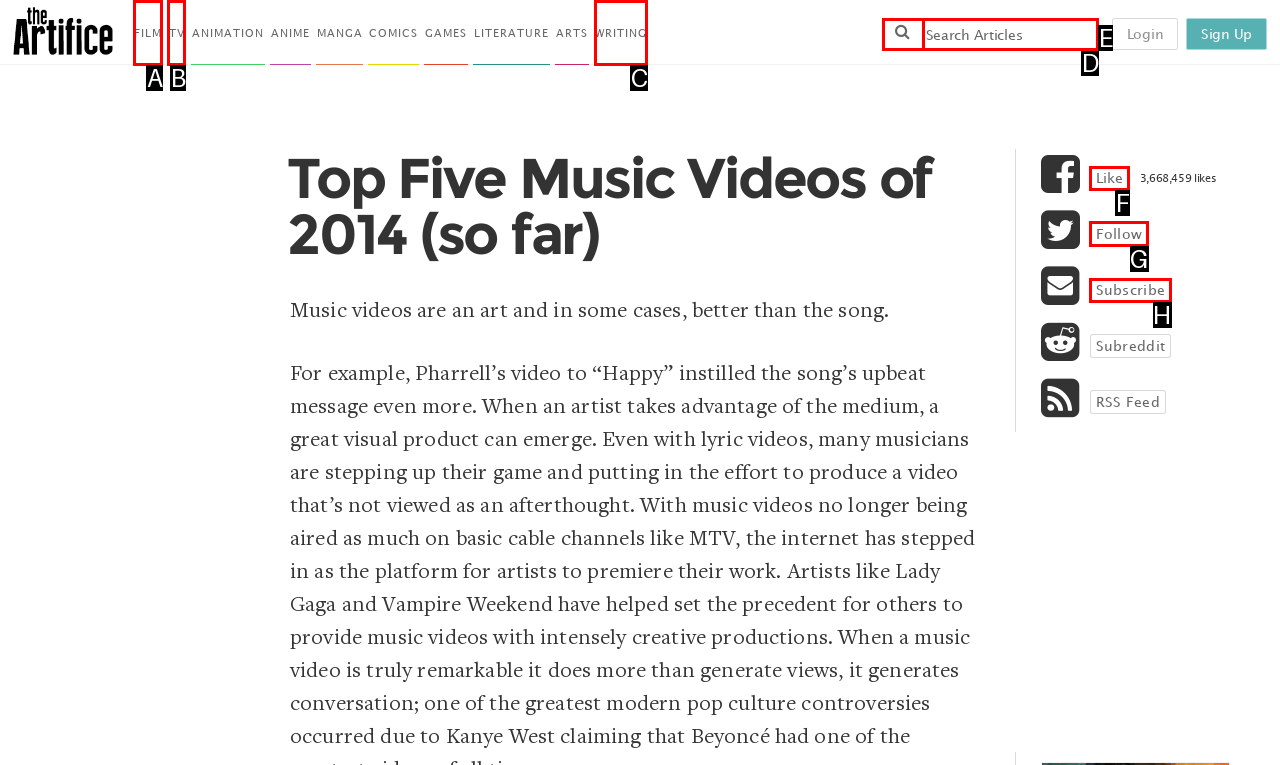Choose the correct UI element to click for this task: Read Privacy Policy Answer using the letter from the given choices.

None